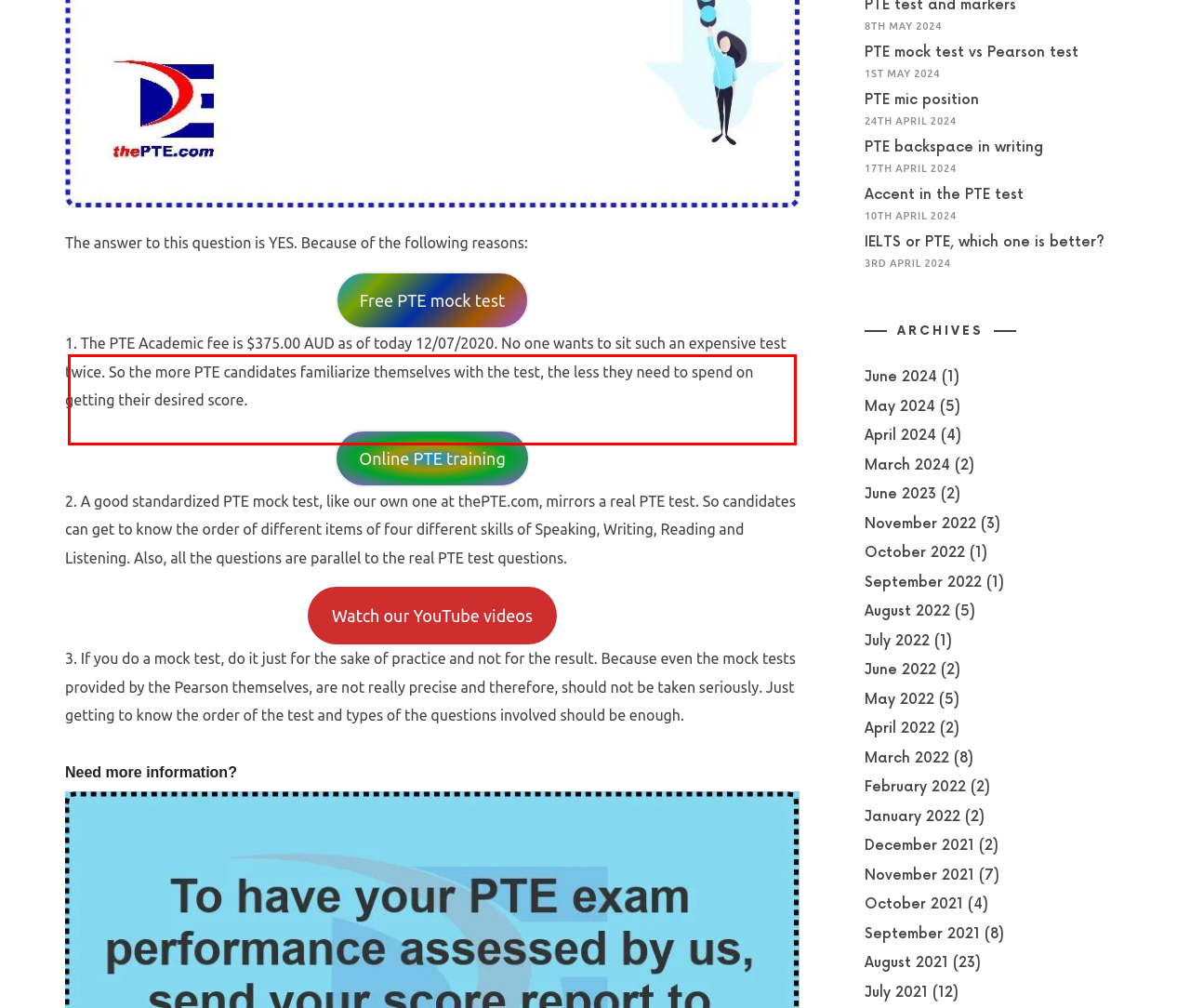Examine the webpage screenshot and use OCR to obtain the text inside the red bounding box.

1. The PTE Academic fee is $375.00 AUD as of today 12/07/2020. No one wants to sit such an expensive test twice. So the more PTE candidates familiarize themselves with the test, the less they need to spend on getting their desired score.